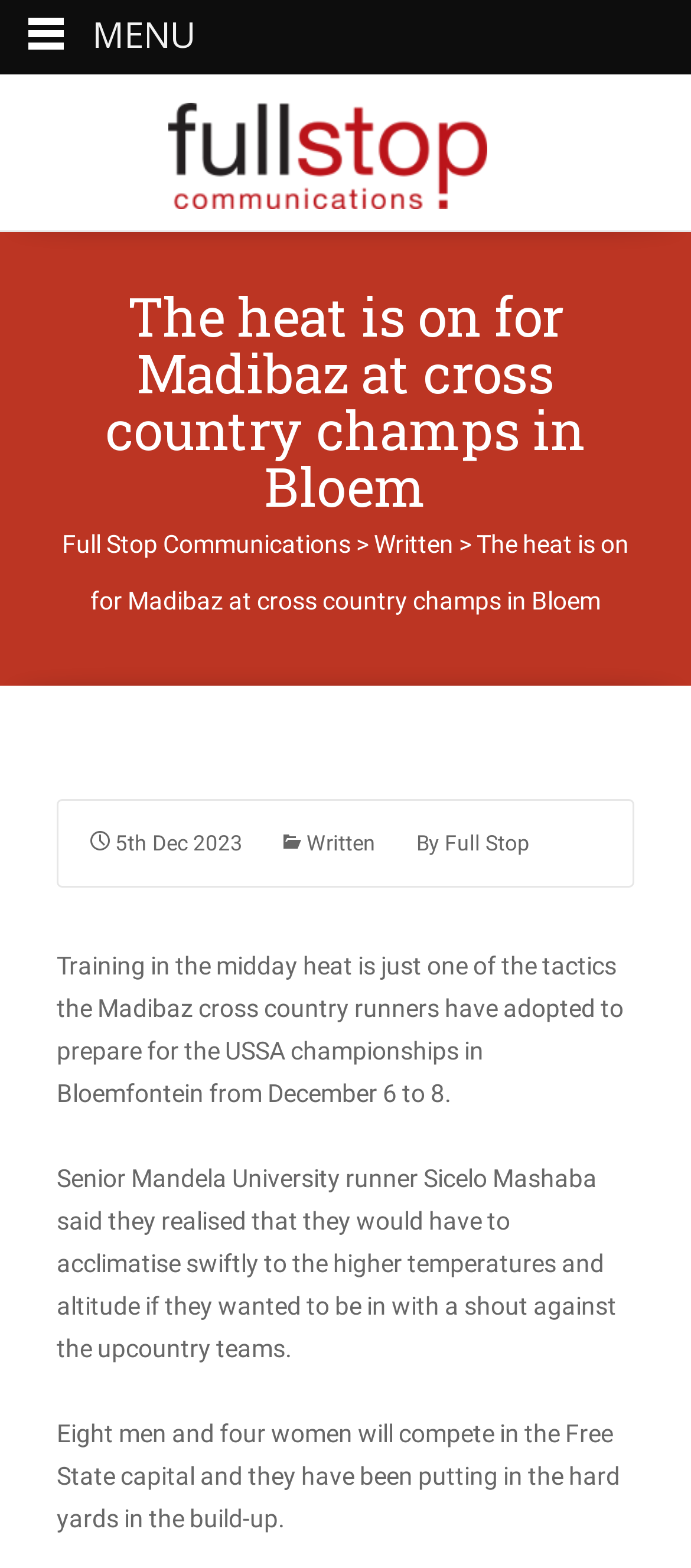Construct a comprehensive description capturing every detail on the webpage.

The webpage appears to be a news article or blog post about the Madibaz cross-country team preparing for the USSA championships in Bloemfontein. At the top of the page, there is a logo and a link to "Full Stop Communications" on the left side, with a heading that reads "The heat is on for Madibaz at cross country champs in Bloem" positioned below it. 

On the top-right side, there is a smaller link to "Full Stop Communications" and a single character ">" symbol. Below this, there is a link to the author "Written" and a brief summary of the article. 

The main content of the article is divided into three paragraphs. The first paragraph explains that the Madibaz cross-country runners are training in the midday heat to prepare for the championships. The second paragraph quotes a senior Mandela University runner, Sicelo Mashaba, discussing the team's strategy to acclimatize to the higher temperatures and altitude. The third paragraph mentions that eight men and four women will compete in the championships and have been putting in a lot of effort in preparation.

At the very top of the page, there is a small "MENU" text on the left side. There is also a date "5th Dec 2023" and an icon on the right side of the page, above the main content.